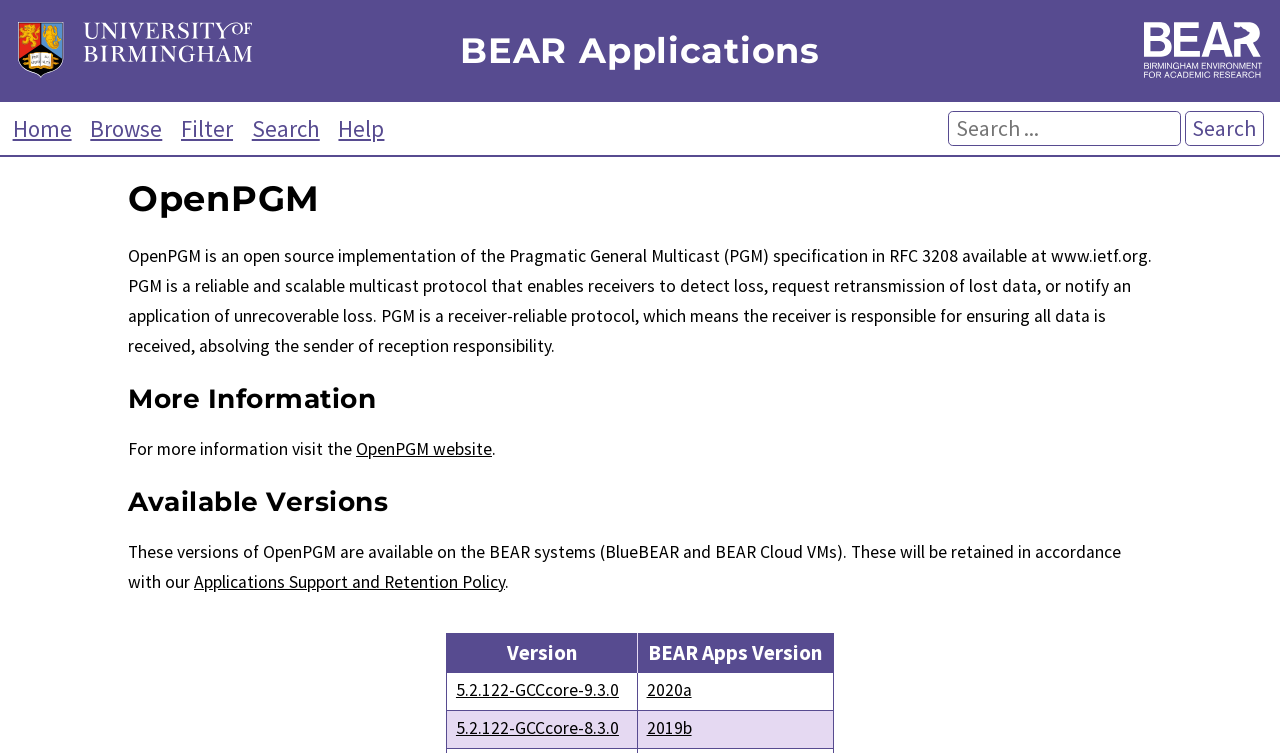Locate the bounding box coordinates of the element that needs to be clicked to carry out the instruction: "Search for something". The coordinates should be given as four float numbers ranging from 0 to 1, i.e., [left, top, right, bottom].

[0.741, 0.147, 0.922, 0.194]